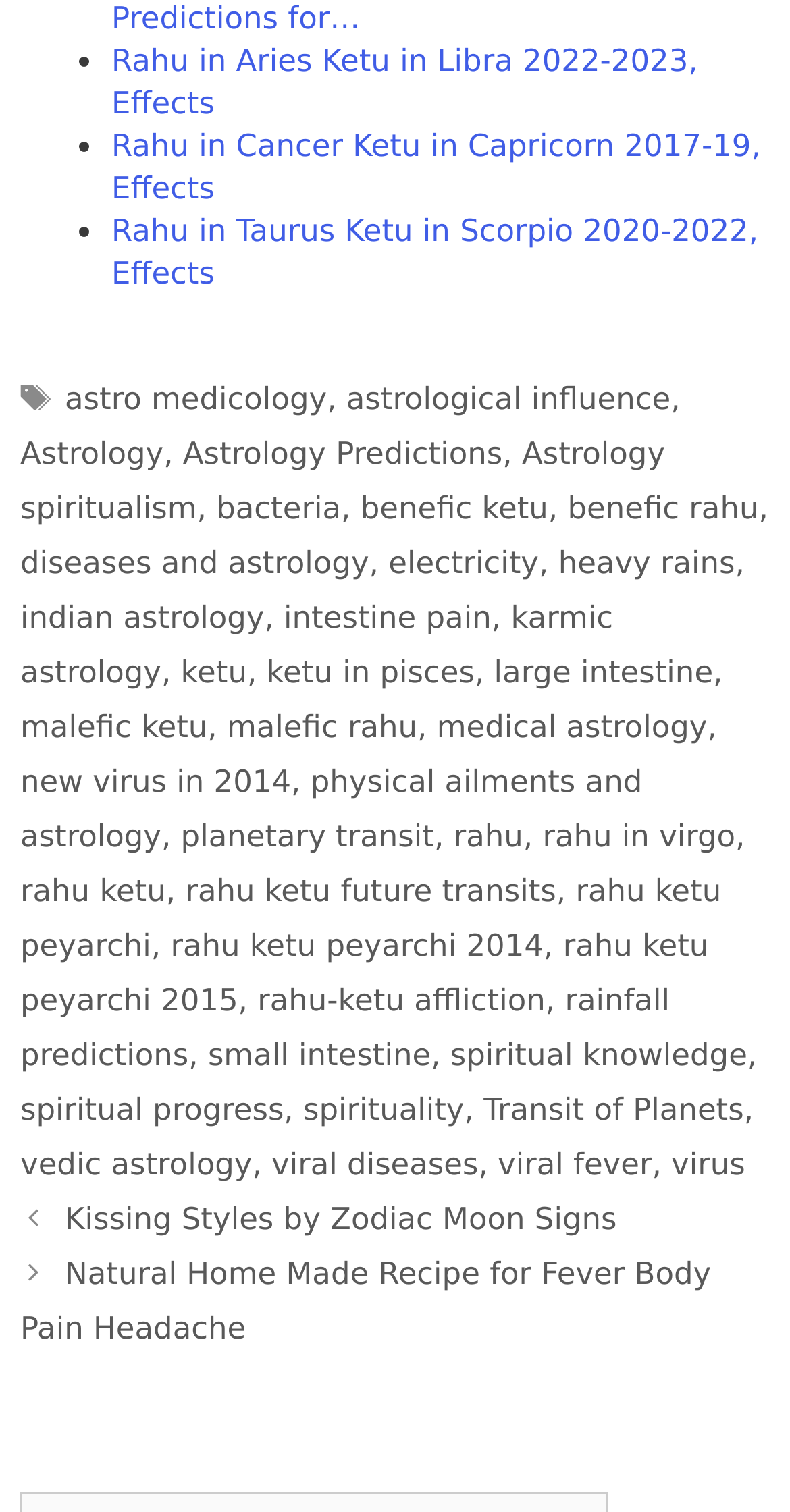Determine the bounding box coordinates of the region to click in order to accomplish the following instruction: "Click on the link 'Astrology'". Provide the coordinates as four float numbers between 0 and 1, specifically [left, top, right, bottom].

[0.026, 0.288, 0.207, 0.312]